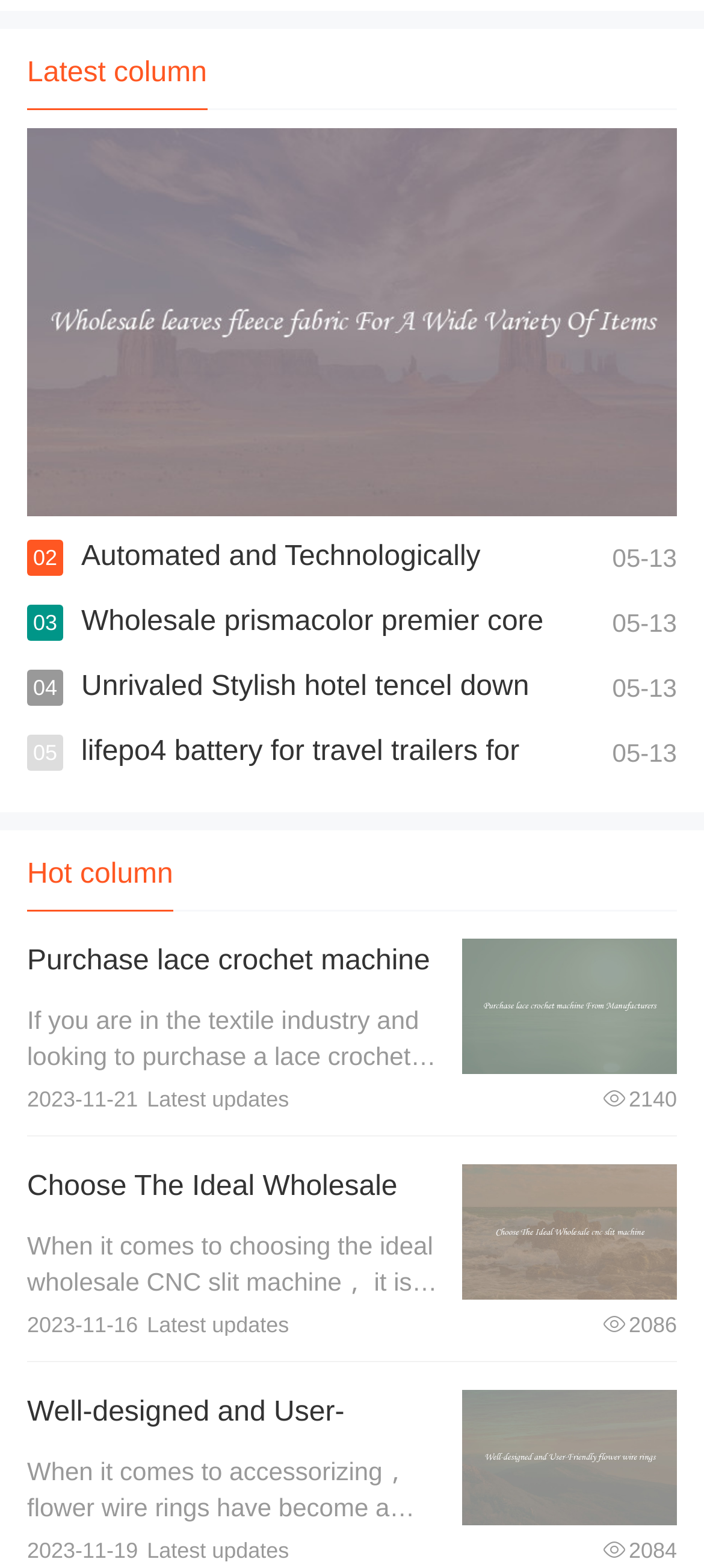Locate the bounding box coordinates of the element that should be clicked to fulfill the instruction: "Learn about the lace crochet machine".

[0.038, 0.603, 0.611, 0.651]